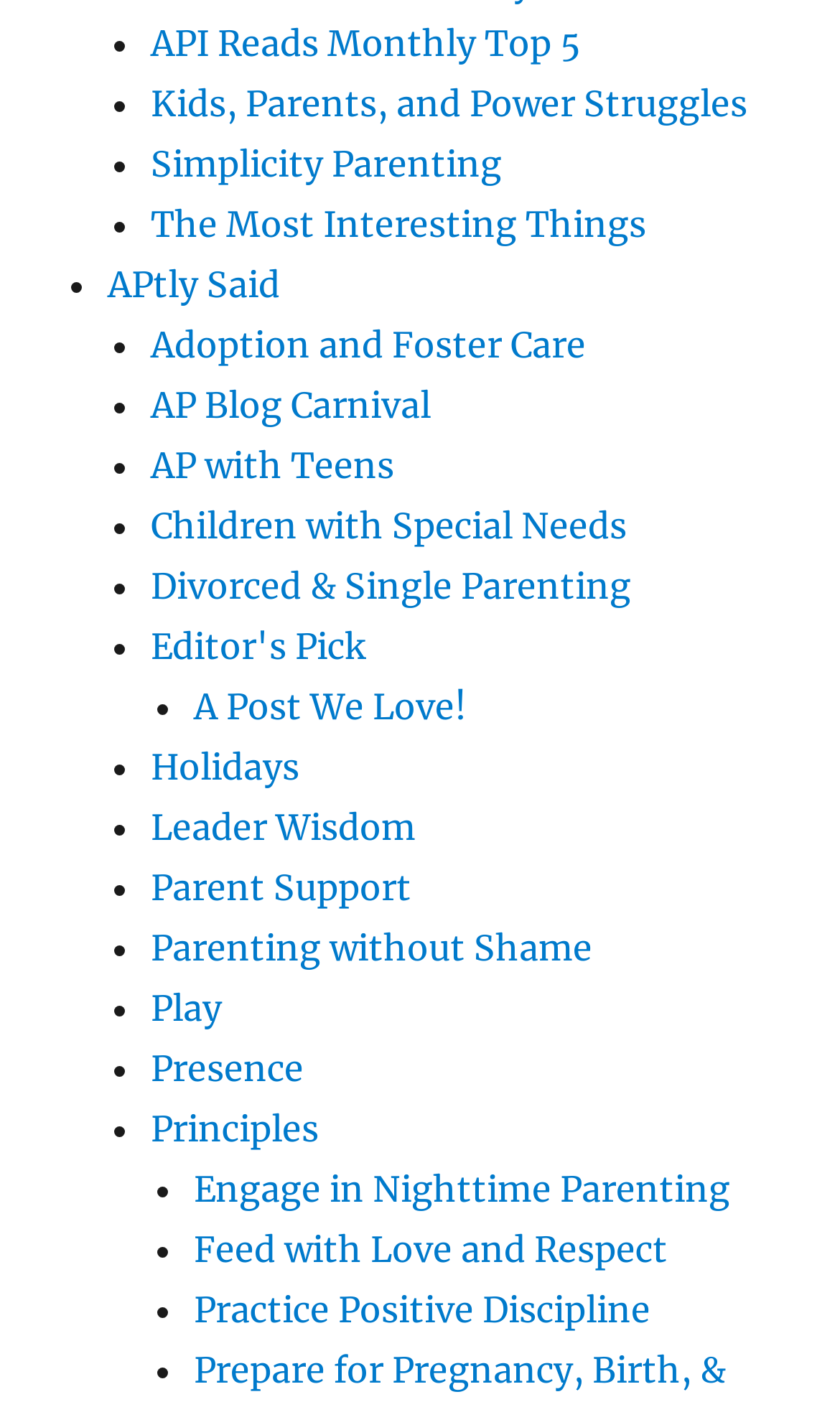Provide the bounding box coordinates of the HTML element this sentence describes: "Adoption and Foster Care". The bounding box coordinates consist of four float numbers between 0 and 1, i.e., [left, top, right, bottom].

[0.179, 0.231, 0.697, 0.262]